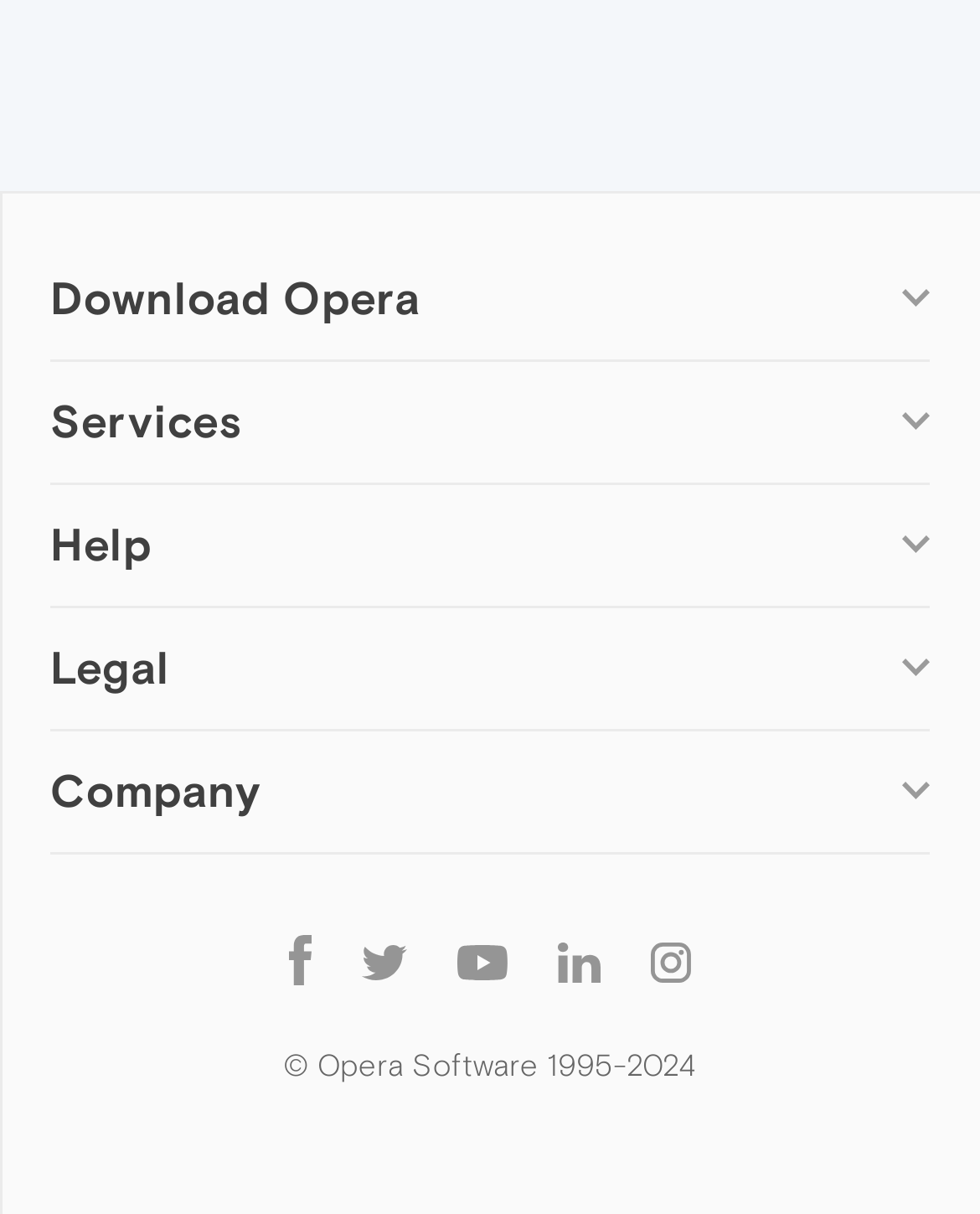Please find the bounding box coordinates of the element that needs to be clicked to perform the following instruction: "Follow Opera on Facebook". The bounding box coordinates should be four float numbers between 0 and 1, represented as [left, top, right, bottom].

[0.269, 0.766, 0.344, 0.818]